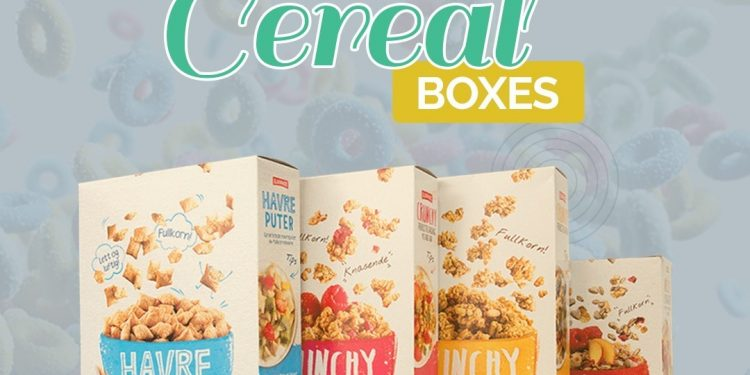What is the purpose of the packaging design?
Using the details from the image, give an elaborate explanation to answer the question.

The caption states that the packaging design aims to attract consumers' interest, which implies that the purpose of the packaging design is to draw attention to the product and appeal to potential customers.